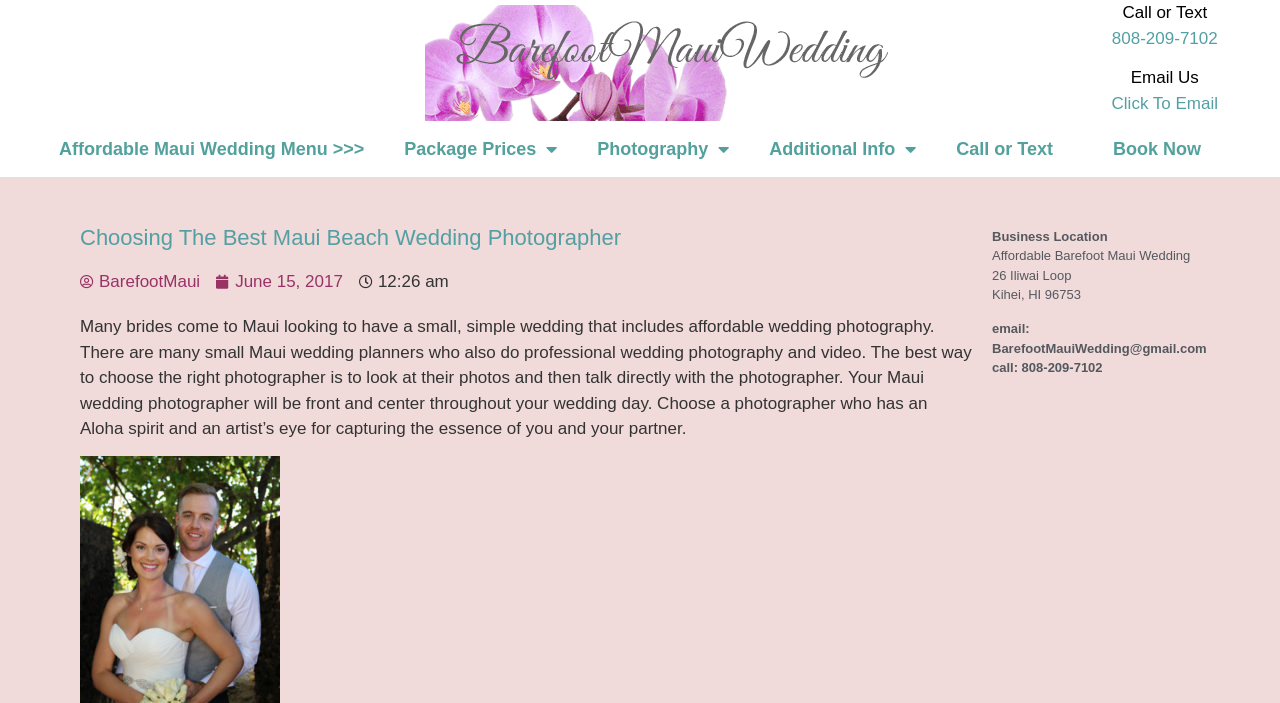Show the bounding box coordinates of the element that should be clicked to complete the task: "View package prices".

[0.3, 0.179, 0.451, 0.244]